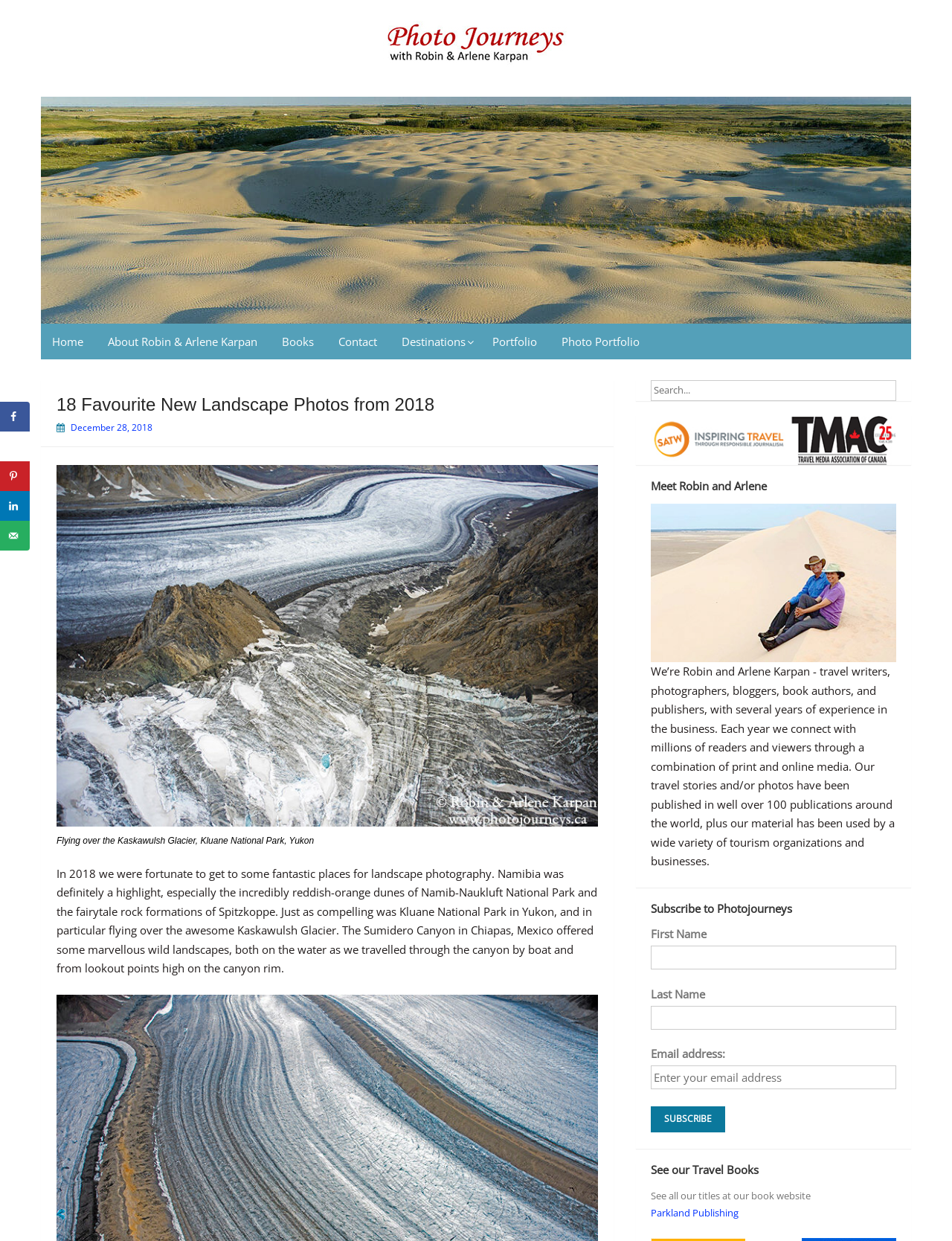What is the topic of the article?
Examine the screenshot and reply with a single word or phrase.

Landscape photography